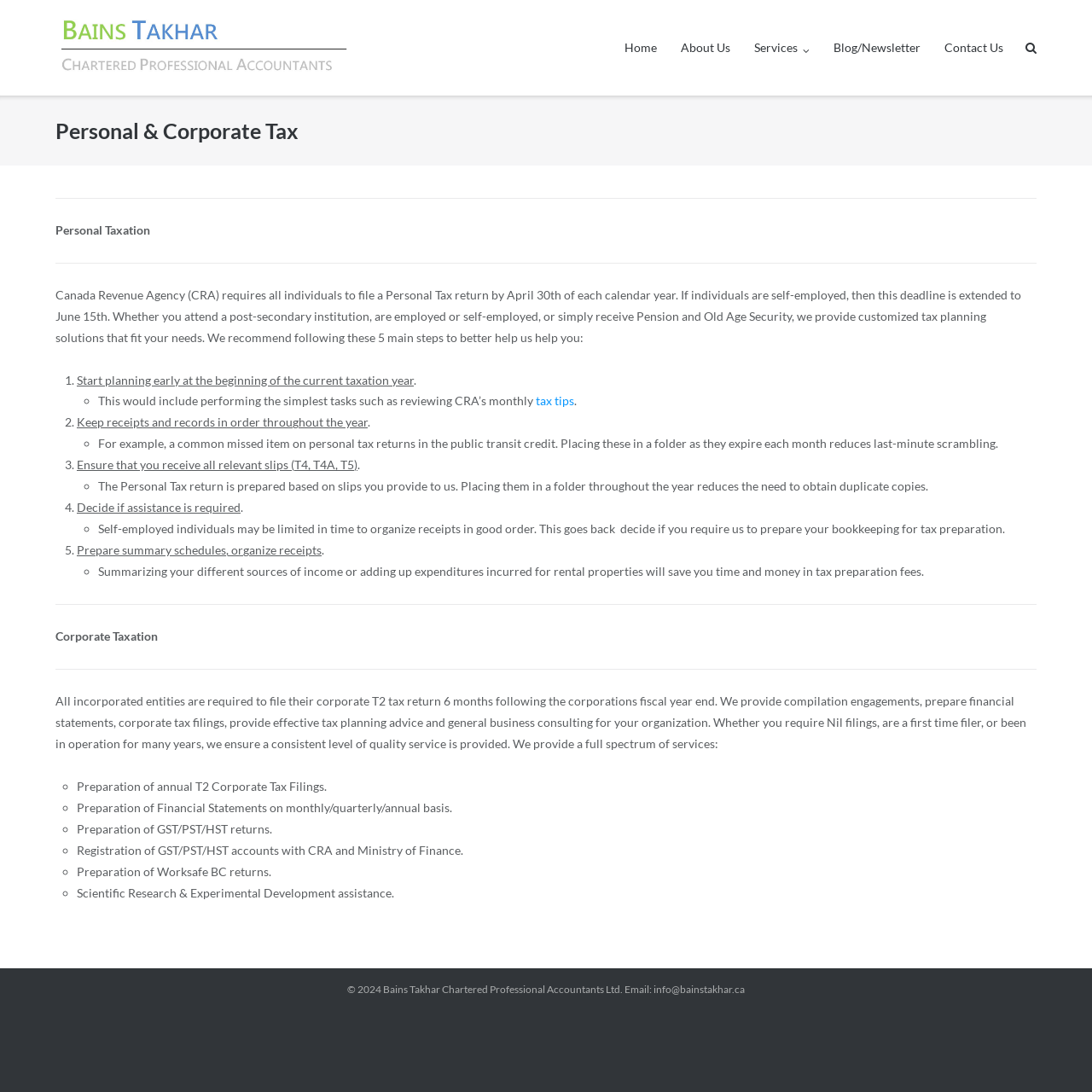Could you locate the bounding box coordinates for the section that should be clicked to accomplish this task: "Click the Contact Us link".

[0.865, 0.0, 0.919, 0.088]